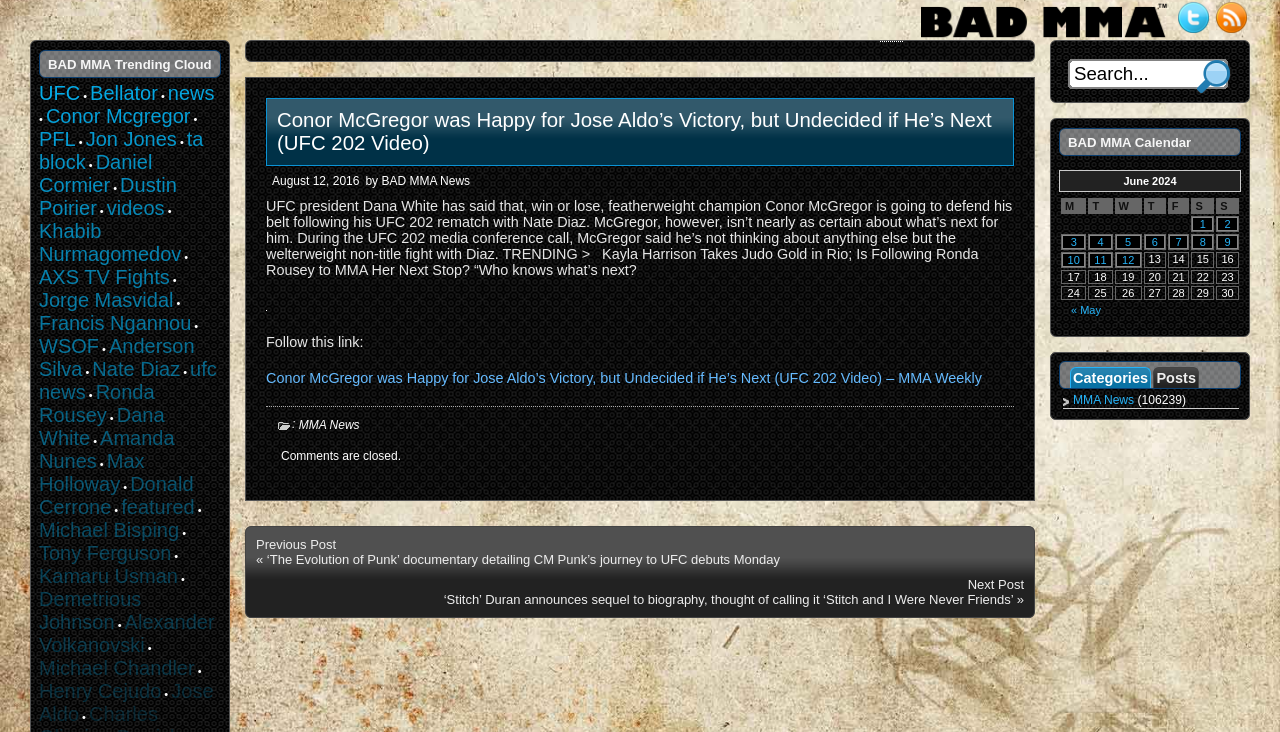Provide a thorough summary of the webpage.

This webpage is about mixed martial arts (MMA) news and features. At the top, there is a logo of "BAD MMA - The origins of combat" with a link to the website's homepage. Next to it, there are two more links to Twitter and another BAD MMA website. 

Below the logo, there is a heading that reads "Conor McGregor was Happy for Jose Aldo’s Victory, but Undecided if He’s Next (UFC 202 Video)". This heading is a link to the article itself. Underneath, there is a paragraph of text that discusses UFC president Dana White's statement about Conor McGregor defending his belt after his UFC 202 rematch with Nate Diaz. The text also mentions McGregor's uncertainty about his next move.

To the right of the article, there is a section with a heading "BAD MMA Trending Cloud" that lists various trending topics in MMA, including UFC, Bellator, Conor McGregor, and more. Each topic is a link to related news articles.

At the bottom of the page, there are links to previous and next posts, as well as a calendar section labeled "BAD MMA Calendar" that displays a table for June 2024. The table has a caption and a column header labeled "M". 

On the right side of the page, there is a search bar with a placeholder text "Search...". Next to it, there is a button.